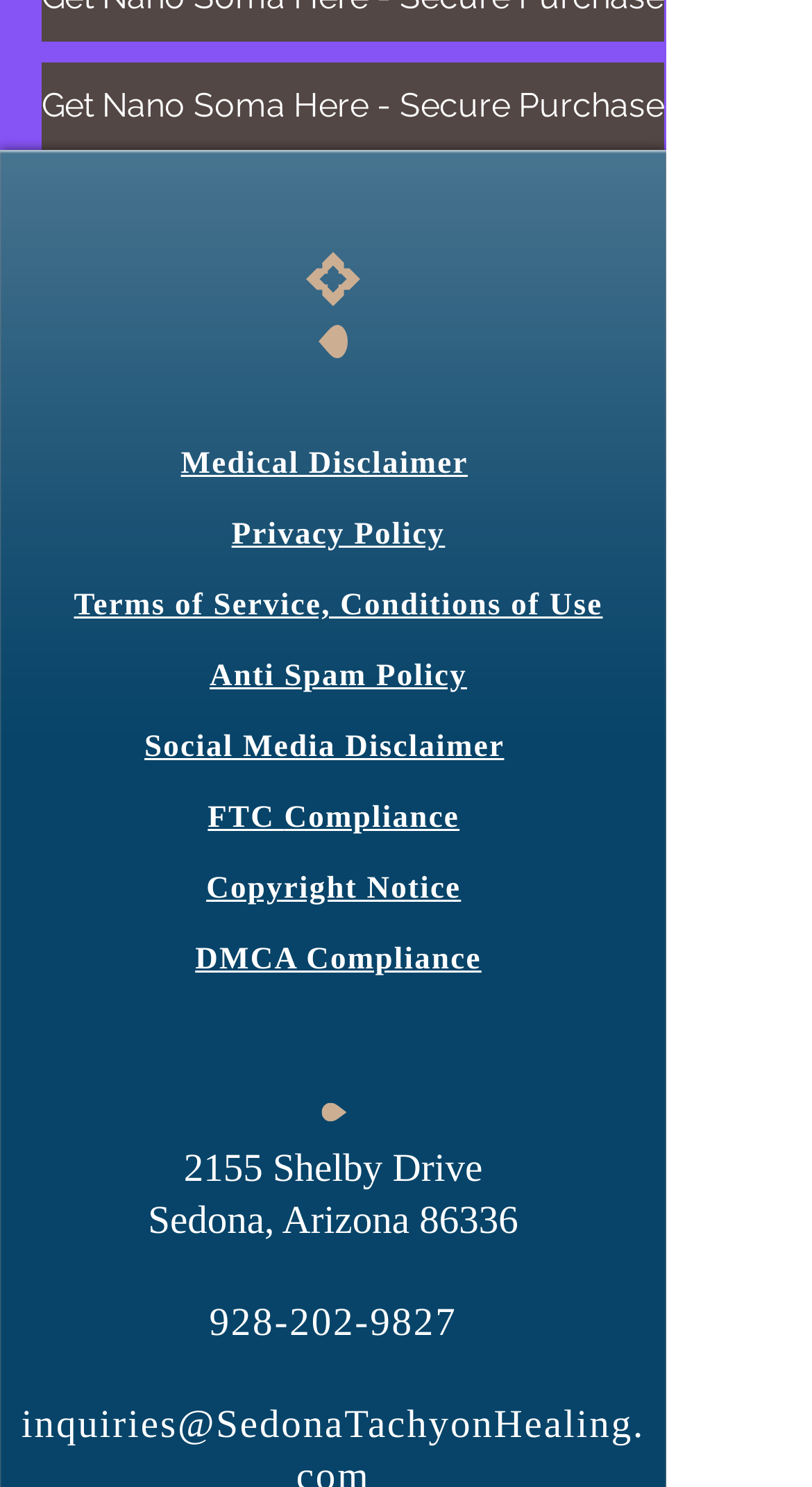Locate the UI element described by Anti Spam Policy and provide its bounding box coordinates. Use the format (top-left x, top-left y, bottom-right x, bottom-right y) with all values as floating point numbers between 0 and 1.

[0.258, 0.444, 0.575, 0.466]